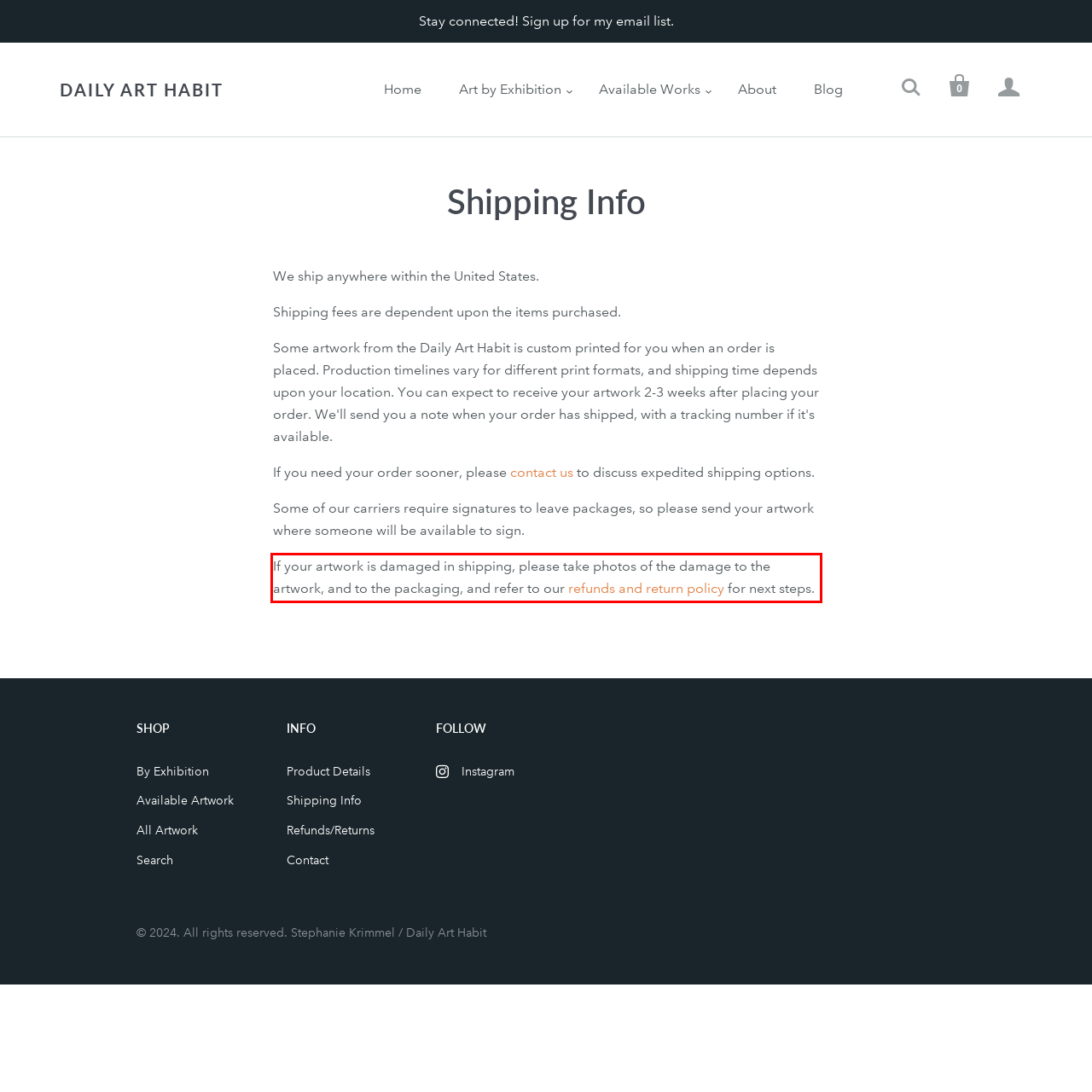You are provided with a screenshot of a webpage containing a red bounding box. Please extract the text enclosed by this red bounding box.

If your artwork is damaged in shipping, please take photos of the damage to the artwork, and to the packaging, and refer to our refunds and return policy for next steps.